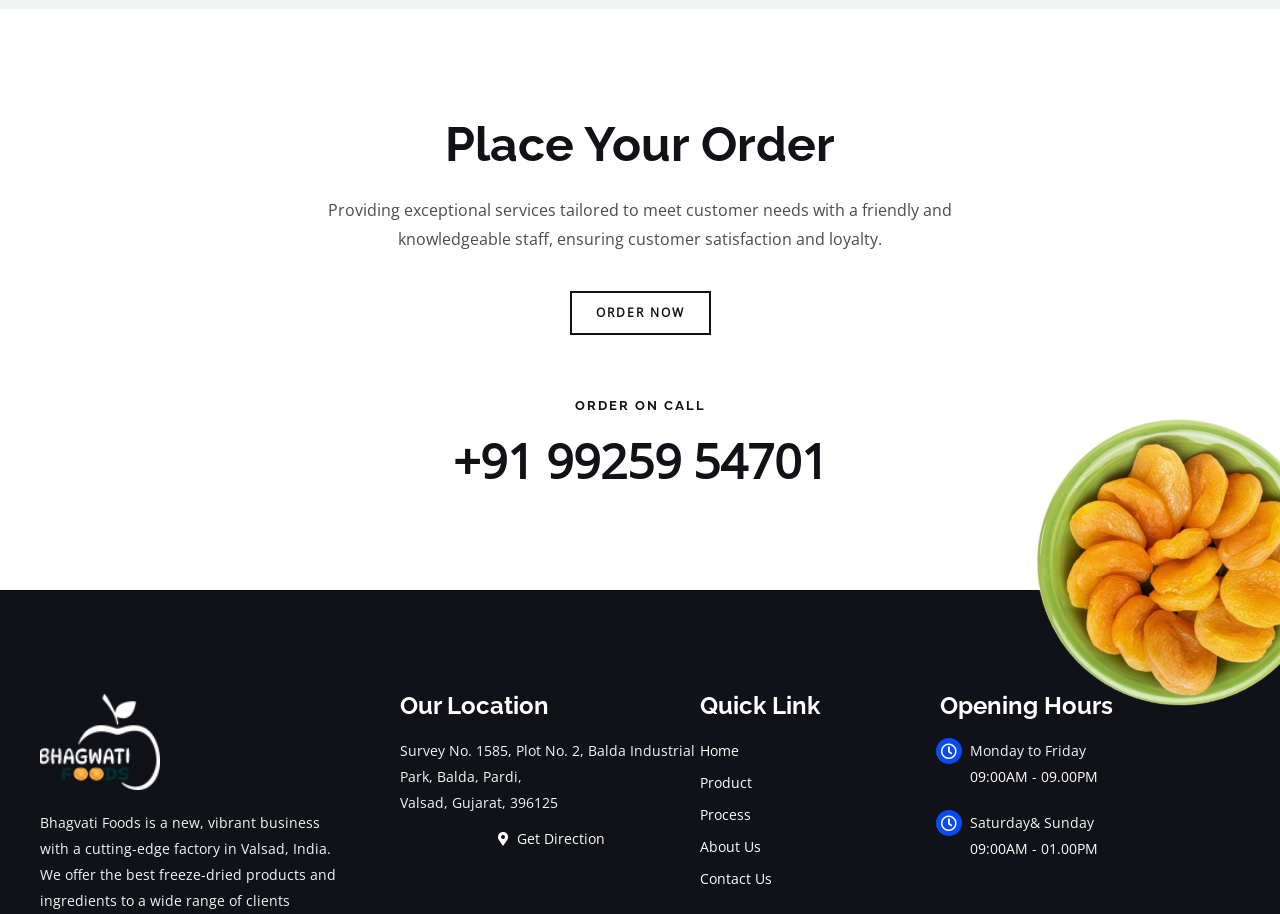Identify the bounding box for the UI element specified in this description: "Home". The coordinates must be four float numbers between 0 and 1, formatted as [left, top, right, bottom].

[0.547, 0.808, 0.734, 0.836]